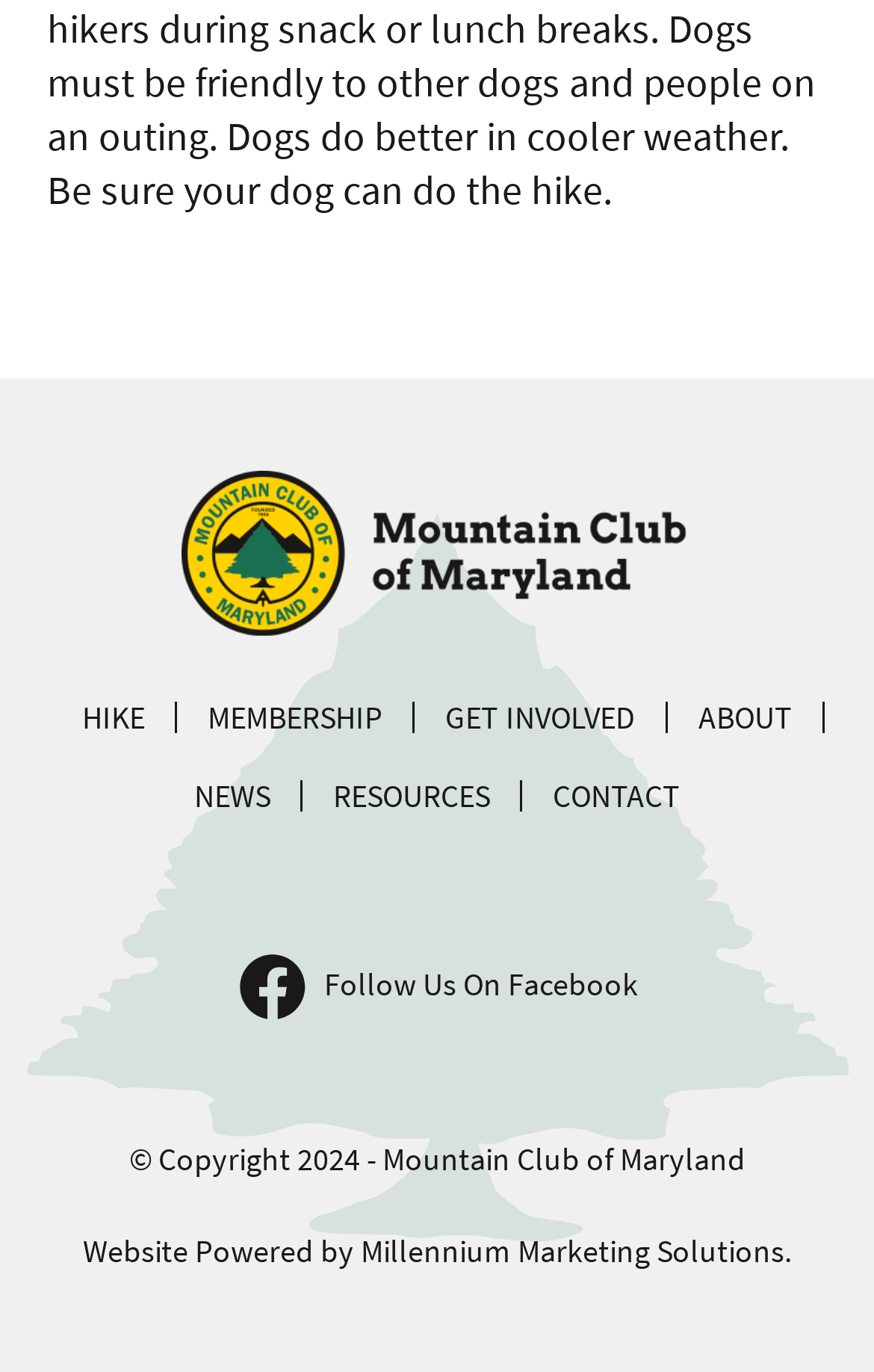Determine the coordinates of the bounding box for the clickable area needed to execute this instruction: "Read the NEWS".

[0.213, 0.551, 0.318, 0.608]